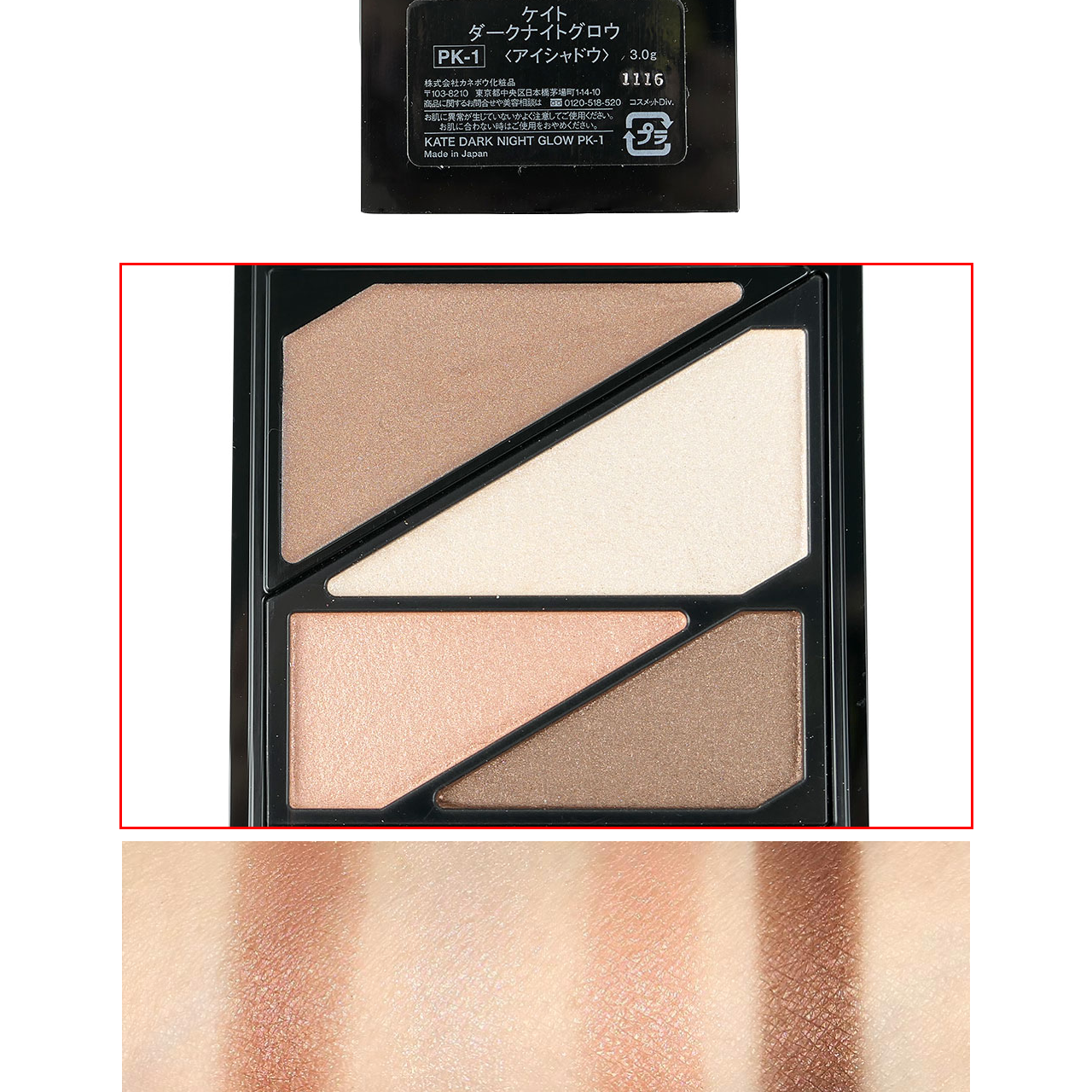Focus on the portion of the image highlighted in red and deliver a detailed explanation for the following question: What is the purpose of the eyeshadow palette?

The caption suggests that the palette is a perfect choice for beauty enthusiasts looking to create depth and dimension in their eye makeup.